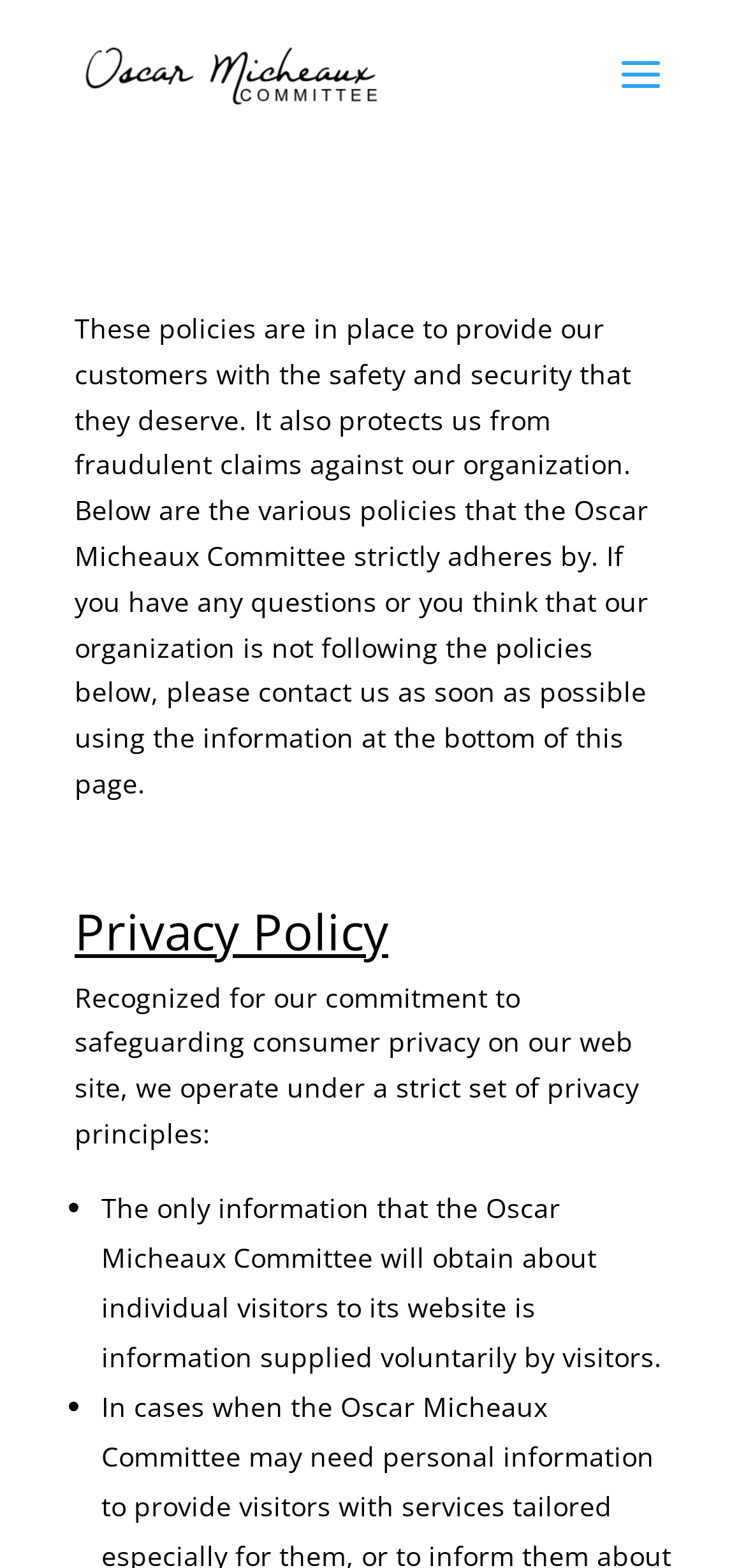Provide a short answer using a single word or phrase for the following question: 
What is the first principle of the privacy policy?

Voluntary information